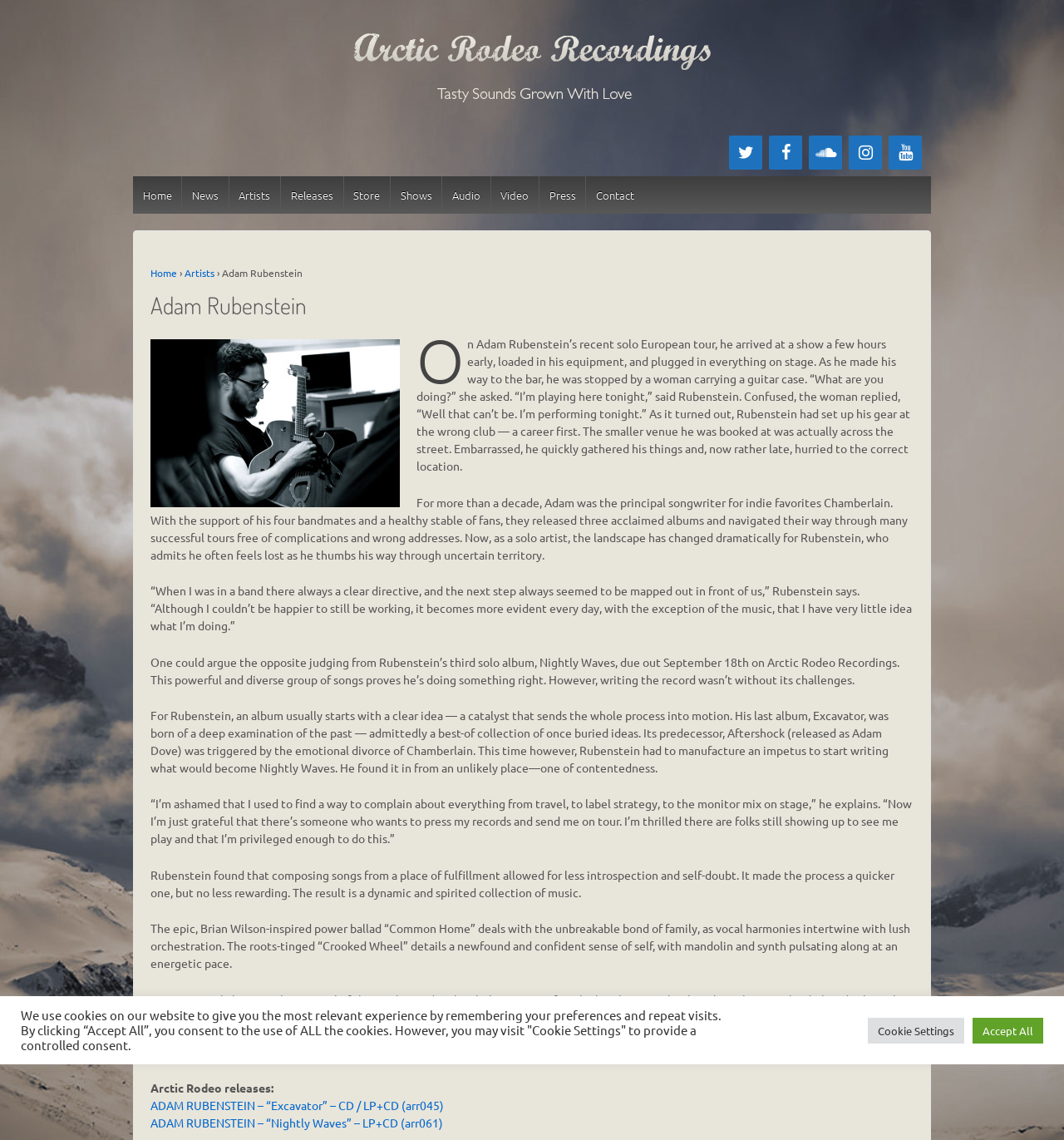How many albums has Adam Rubenstein released?
Please provide a comprehensive answer based on the contents of the image.

I found the answer by reading the text on the webpage, which mentions that 'Nightly Waves' is Adam Rubenstein's third solo album. This implies that he has released two albums before this one.